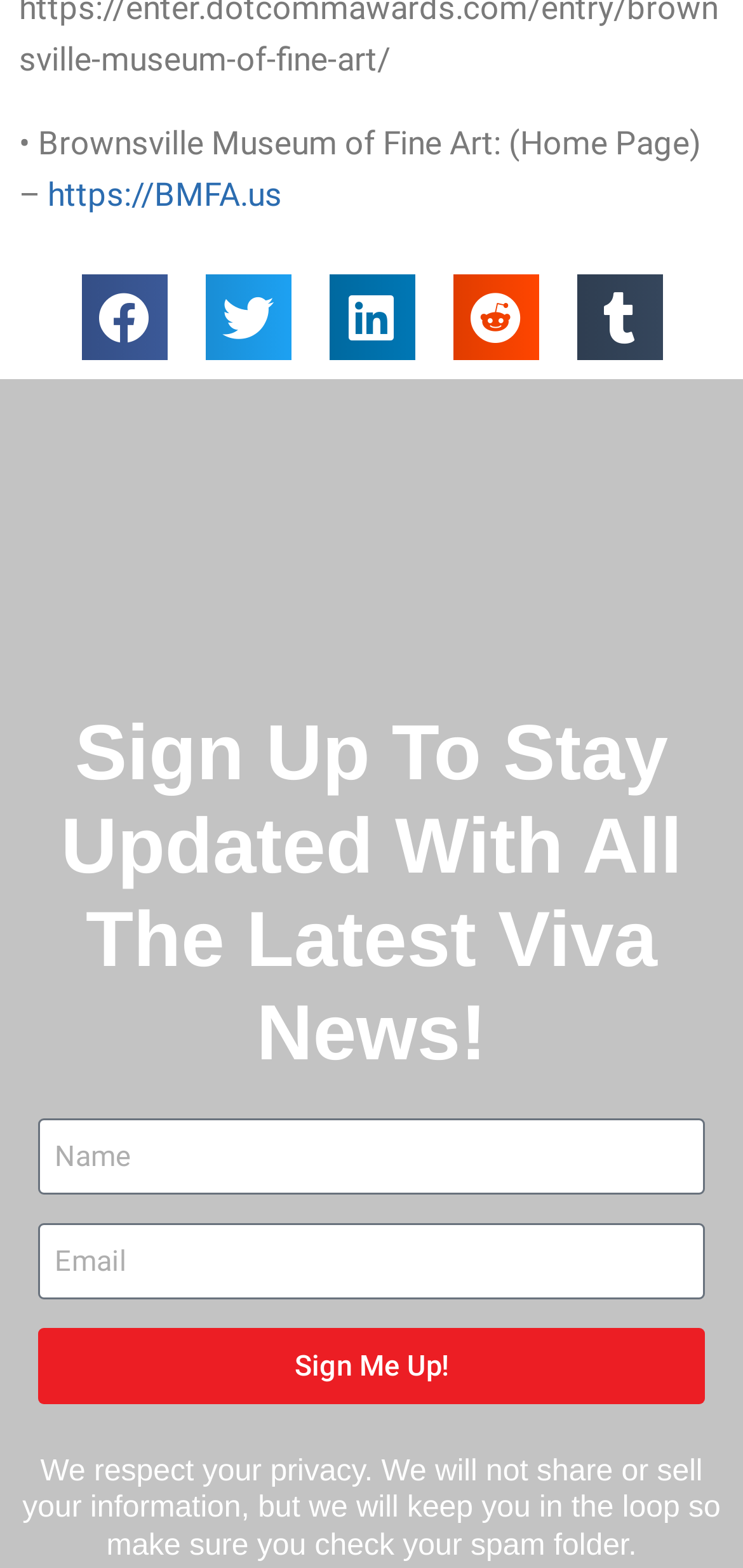Identify the bounding box coordinates of the area that should be clicked in order to complete the given instruction: "Sign up to stay updated with Viva news". The bounding box coordinates should be four float numbers between 0 and 1, i.e., [left, top, right, bottom].

[0.051, 0.847, 0.949, 0.896]